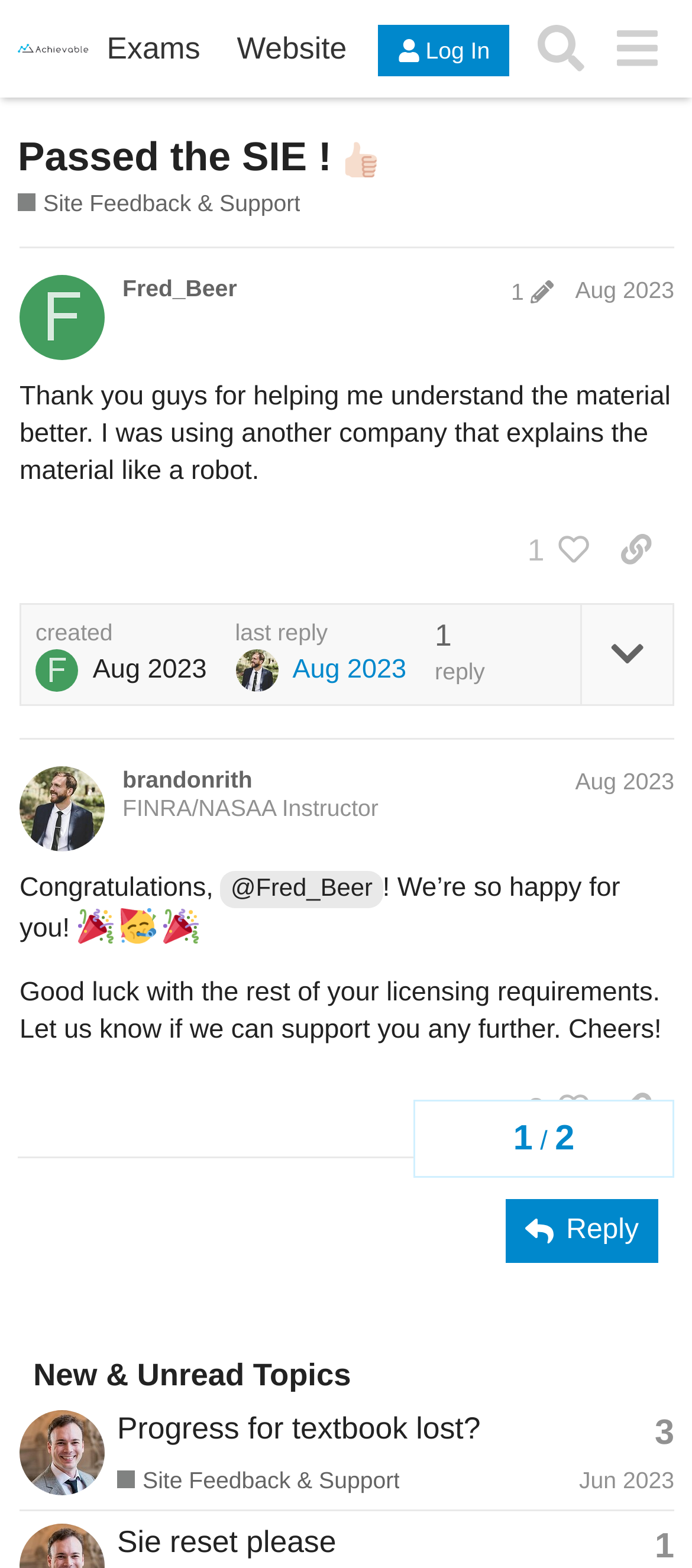Please locate the bounding box coordinates of the element that needs to be clicked to achieve the following instruction: "View the topic 'Progress for textbook lost?'". The coordinates should be four float numbers between 0 and 1, i.e., [left, top, right, bottom].

[0.169, 0.9, 0.694, 0.922]